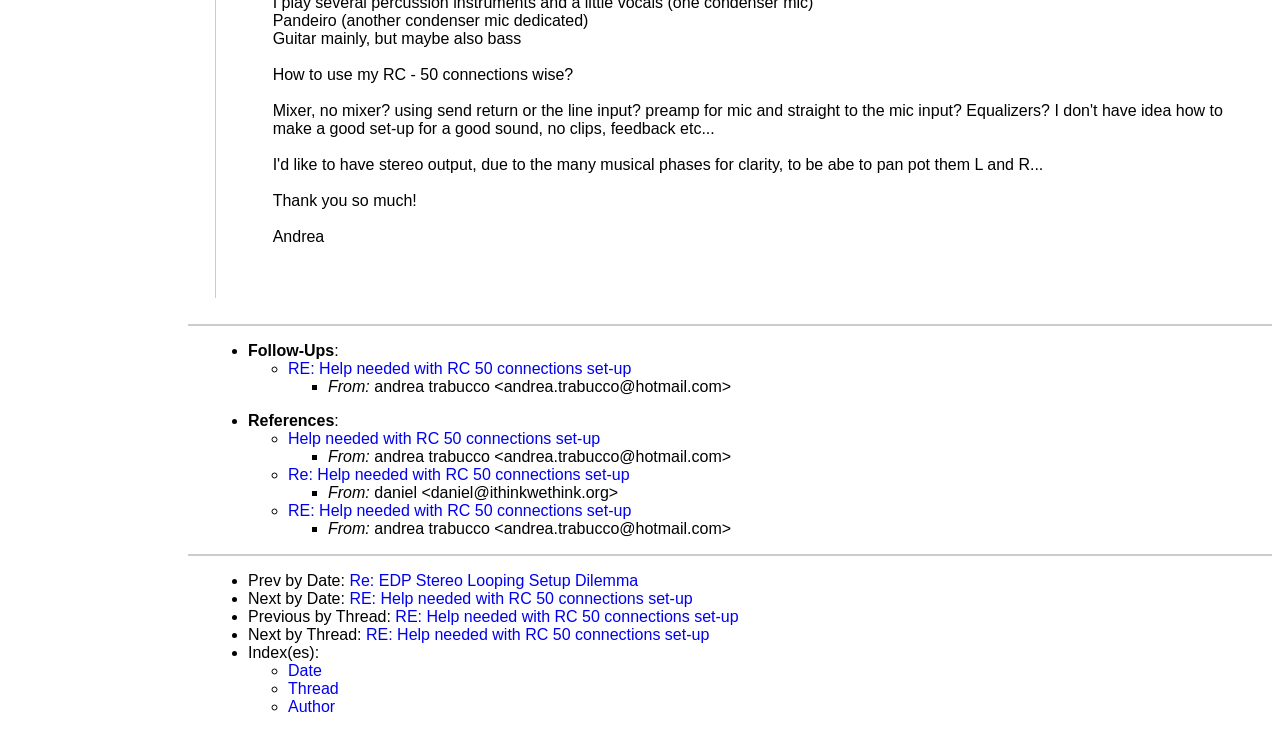Provide the bounding box coordinates of the UI element that matches the description: "Thread".

[0.225, 0.929, 0.265, 0.952]